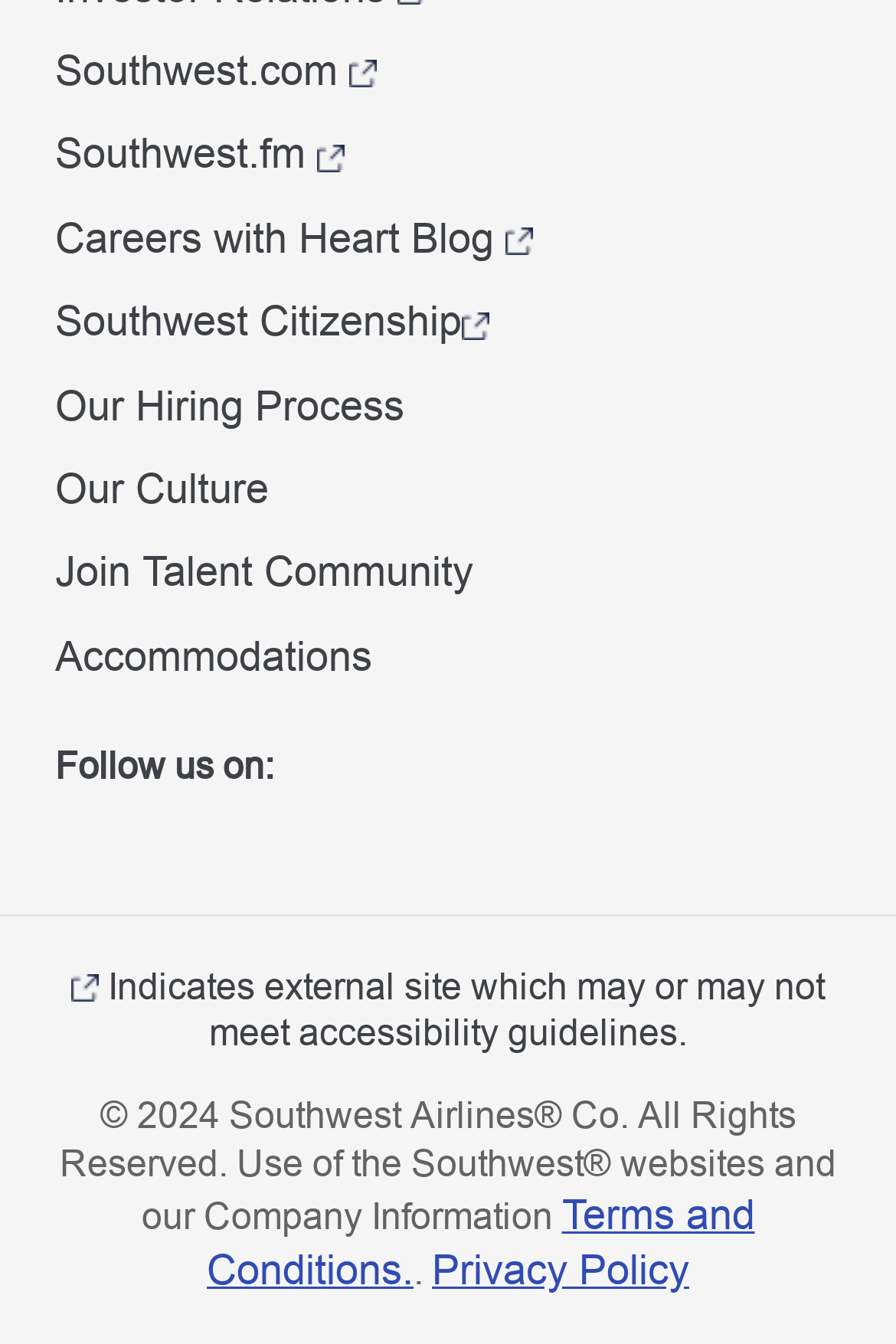Mark the bounding box of the element that matches the following description: "Careers with Heart Blog".

[0.062, 0.159, 0.595, 0.194]